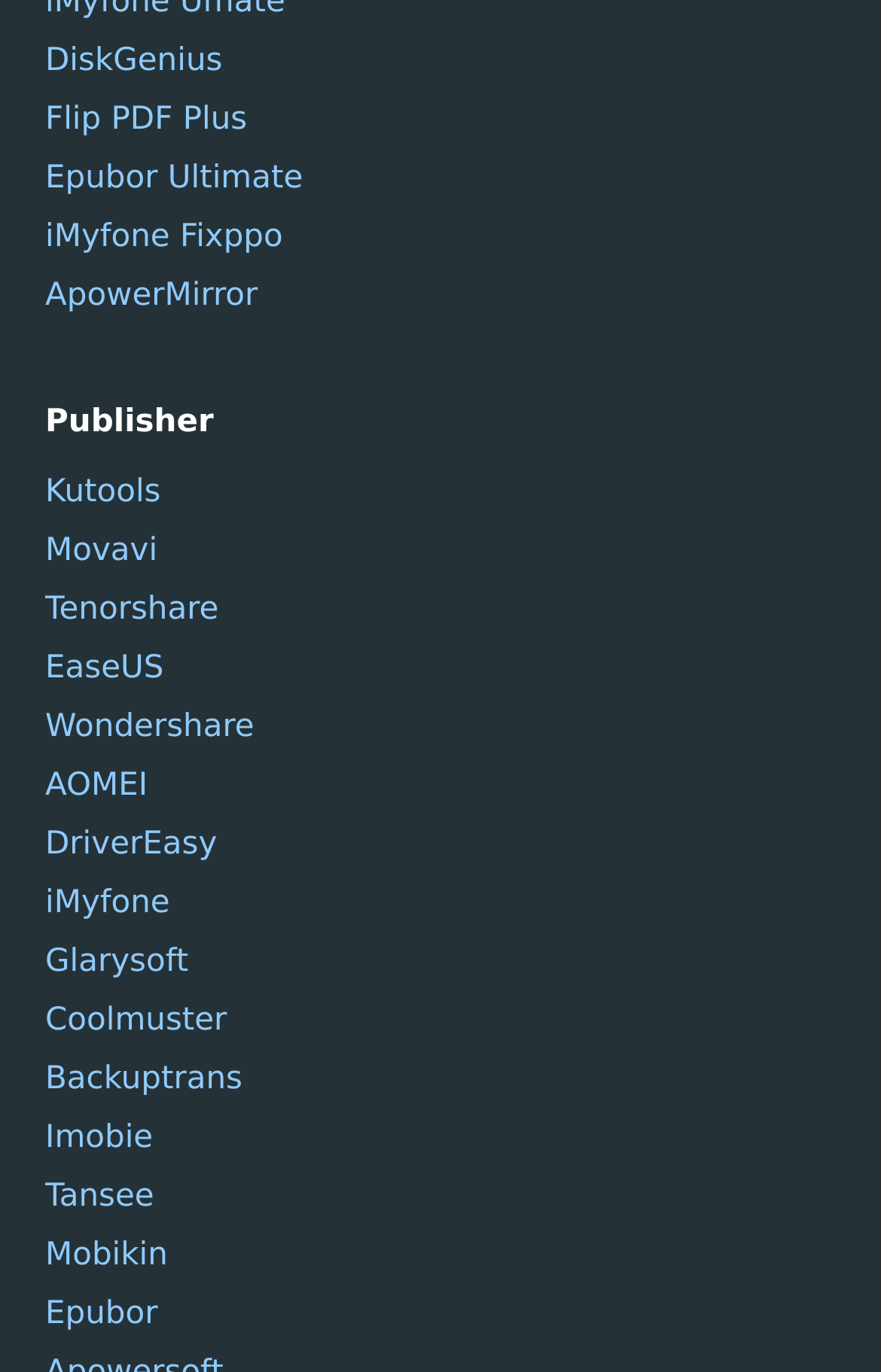Please indicate the bounding box coordinates for the clickable area to complete the following task: "Check out ApowerMirror". The coordinates should be specified as four float numbers between 0 and 1, i.e., [left, top, right, bottom].

[0.051, 0.199, 0.949, 0.233]